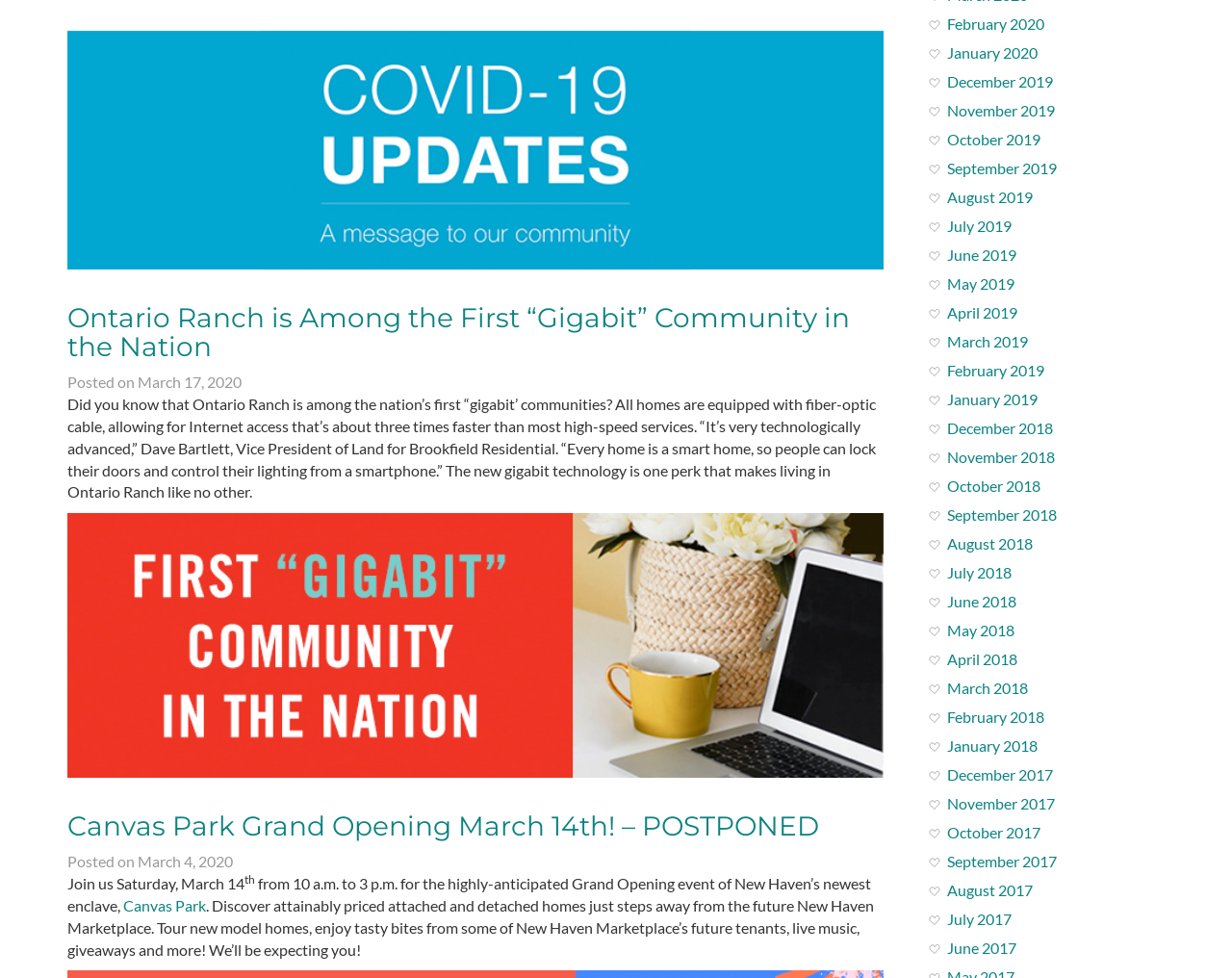Determine the coordinates of the bounding box that should be clicked to complete the instruction: "View the image about NH Blog Large Gigabit". The coordinates should be represented by four float numbers between 0 and 1: [left, top, right, bottom].

[0.055, 0.525, 0.717, 0.796]